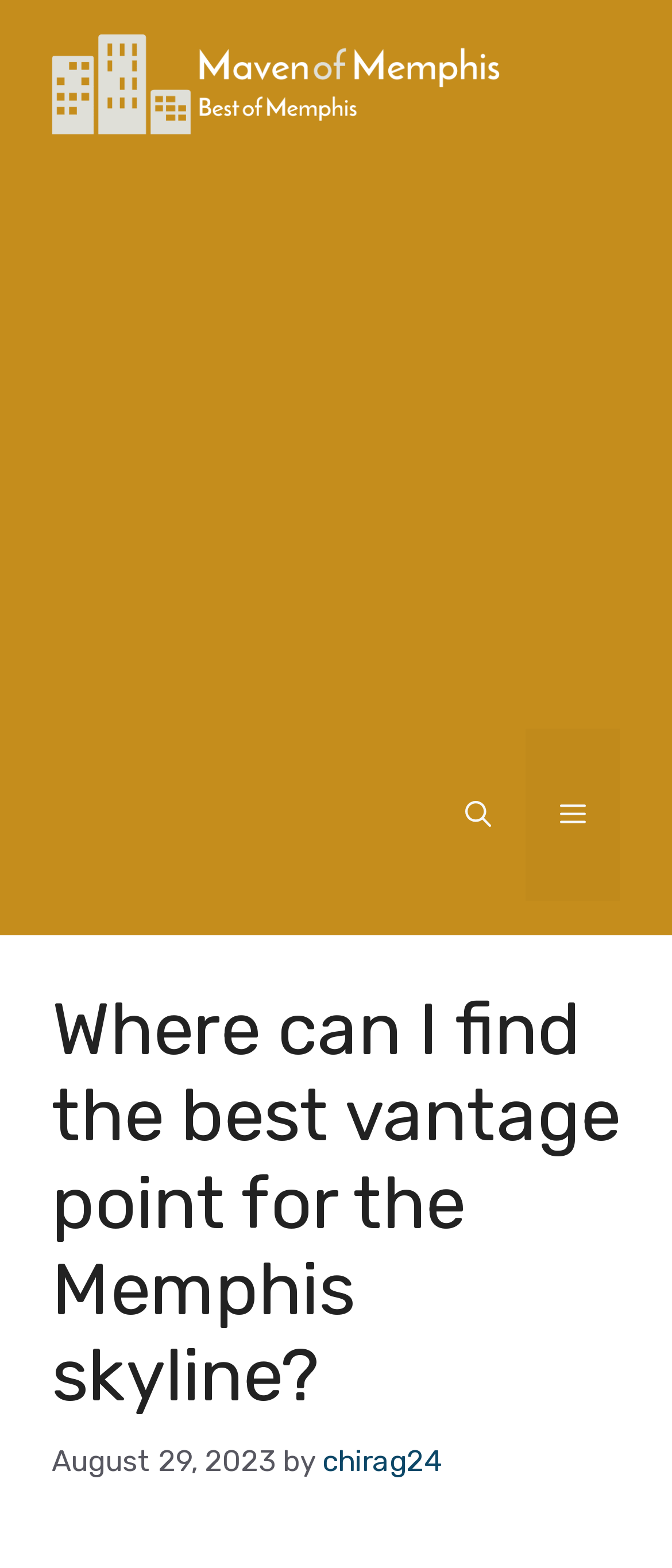Determine the bounding box for the described UI element: "Plac Konesera 1, 03-736 Warszawa".

None